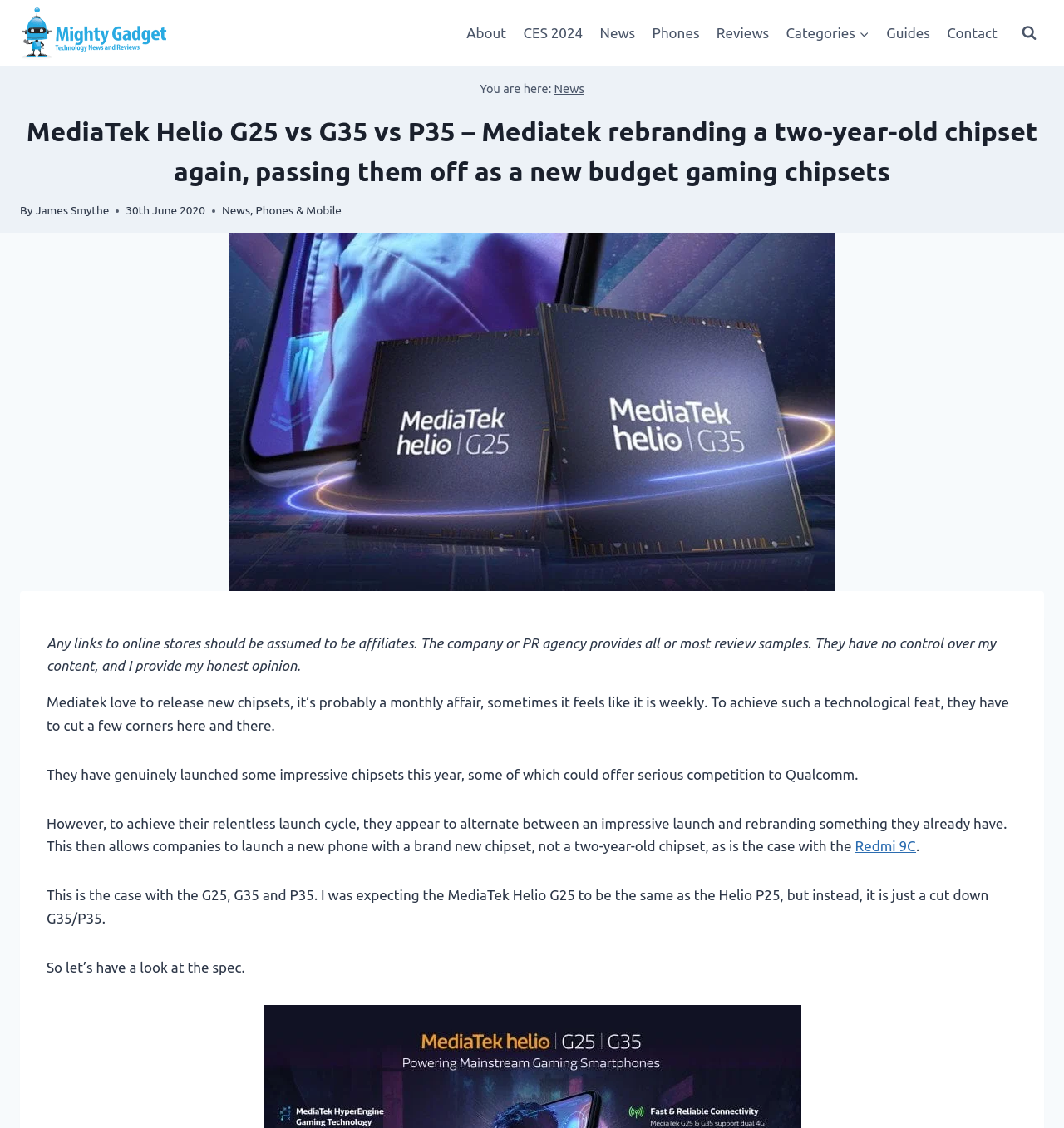Find the bounding box coordinates for the HTML element described in this sentence: "James Smythe". Provide the coordinates as four float numbers between 0 and 1, in the format [left, top, right, bottom].

[0.033, 0.181, 0.103, 0.192]